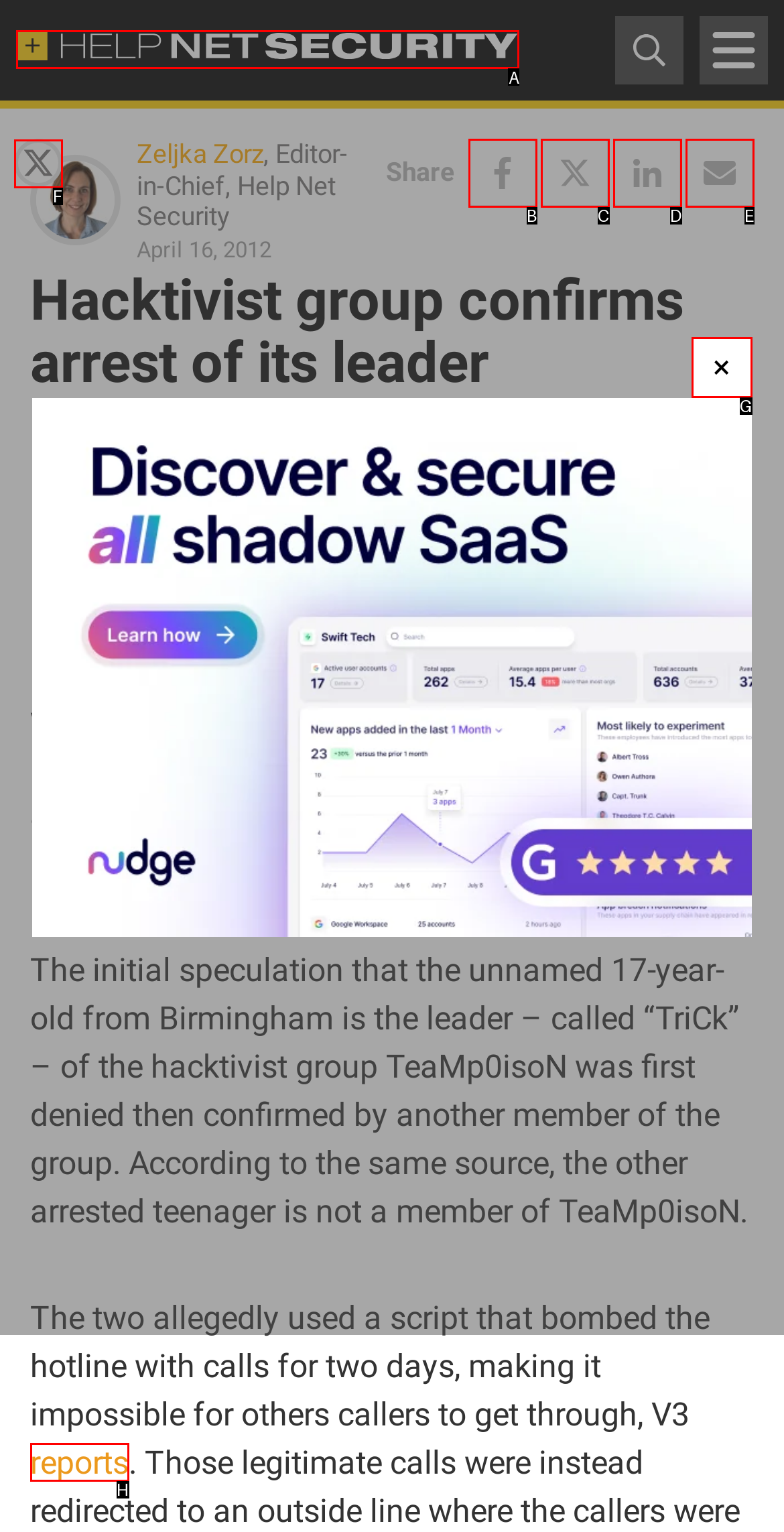Tell me which letter I should select to achieve the following goal: Click the Help Net Security link
Answer with the corresponding letter from the provided options directly.

A